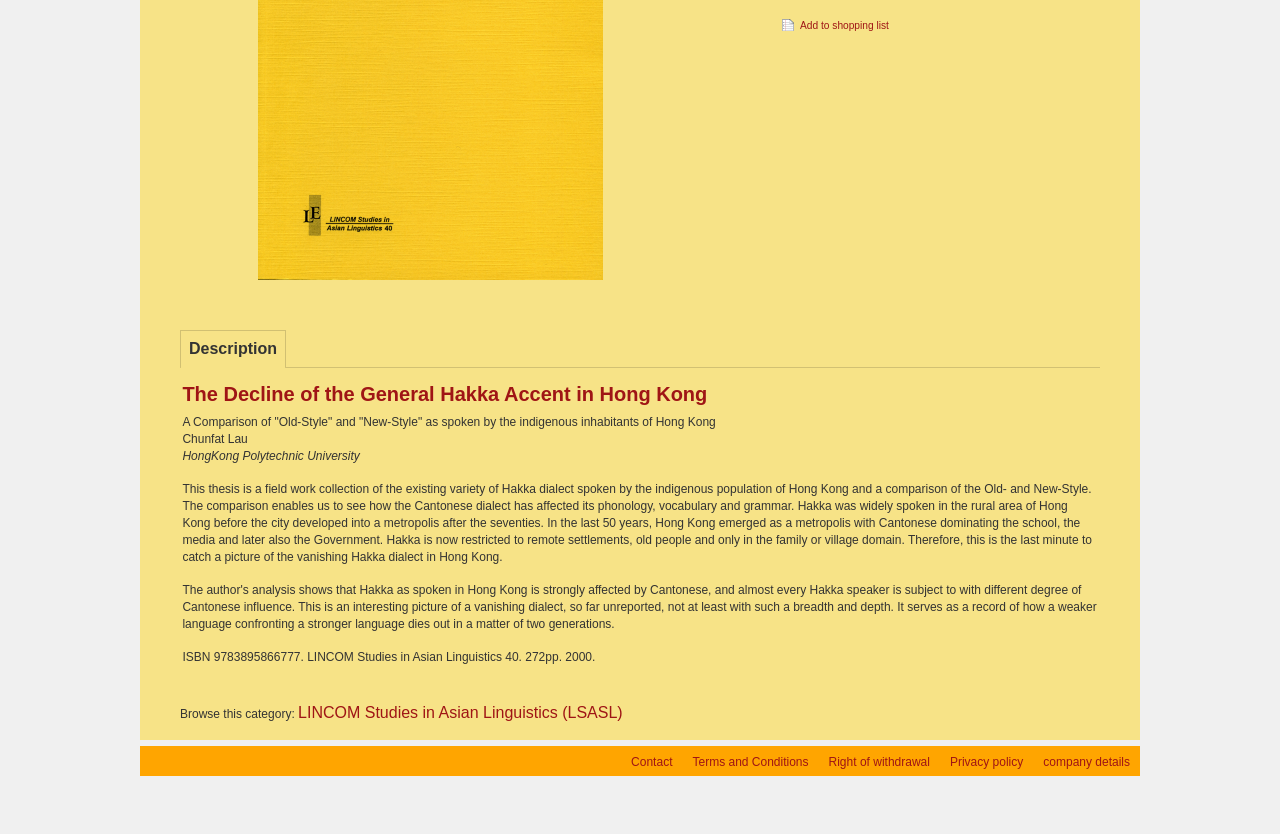Determine the bounding box coordinates of the UI element that matches the following description: "Description". The coordinates should be four float numbers between 0 and 1 in the format [left, top, right, bottom].

[0.141, 0.397, 0.223, 0.44]